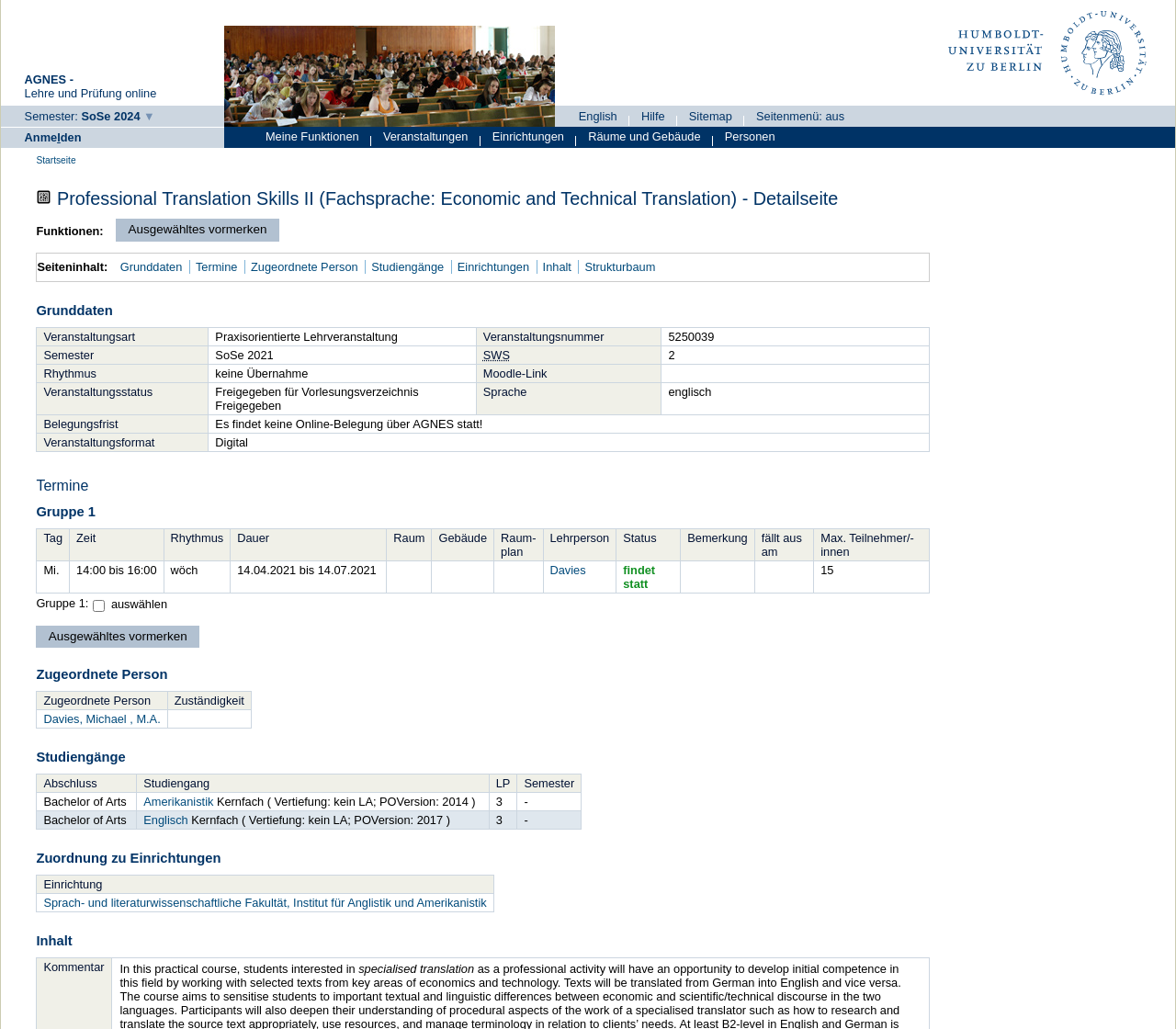Find the bounding box coordinates of the clickable region needed to perform the following instruction: "Go to the 'Humboldt-Universität zu Berlin' homepage". The coordinates should be provided as four float numbers between 0 and 1, i.e., [left, top, right, bottom].

[0.492, 0.0, 0.979, 0.103]